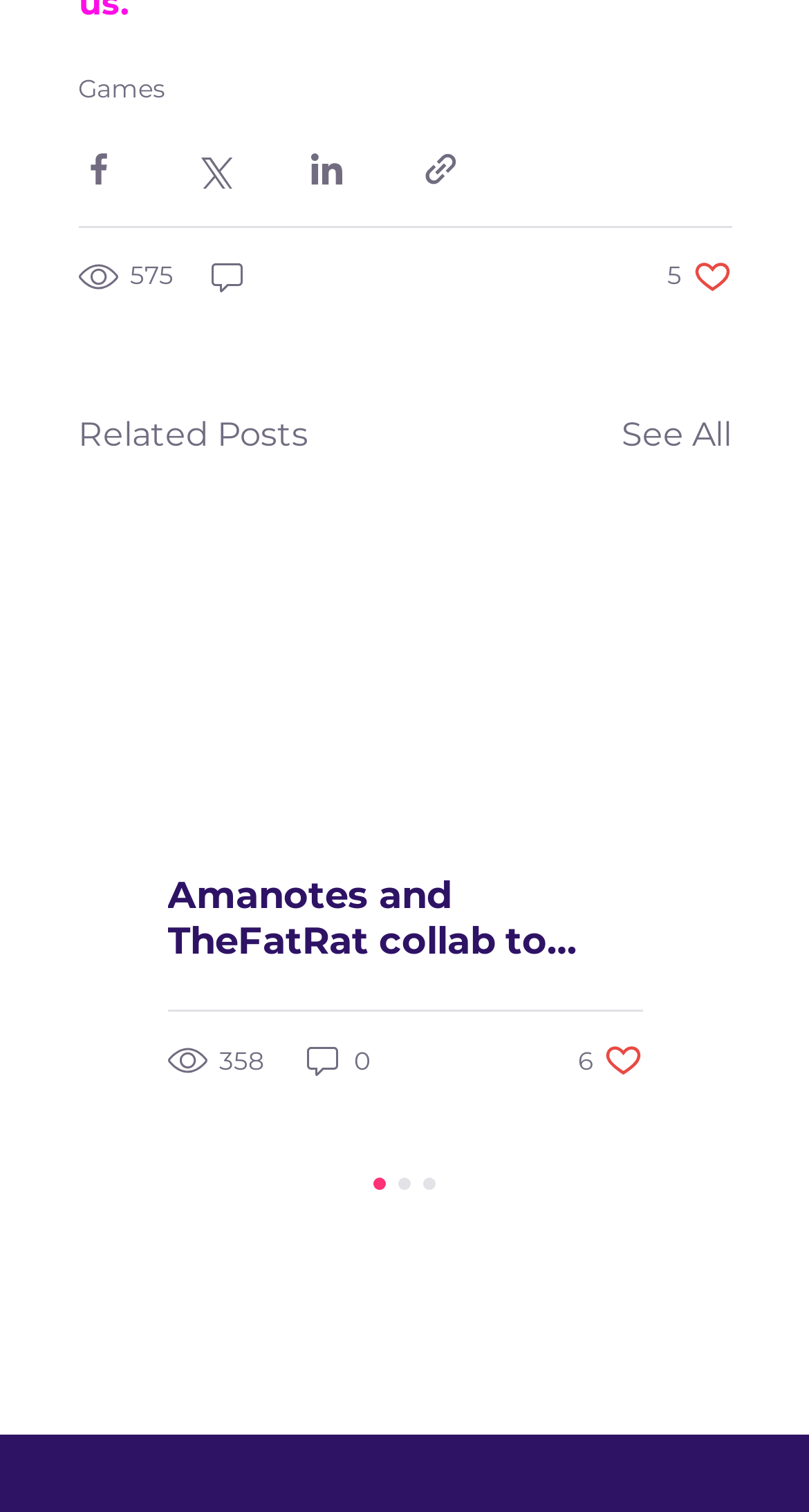Please identify the bounding box coordinates of the element that needs to be clicked to execute the following command: "Click the Games link". Provide the bounding box using four float numbers between 0 and 1, formatted as [left, top, right, bottom].

[0.096, 0.048, 0.204, 0.068]